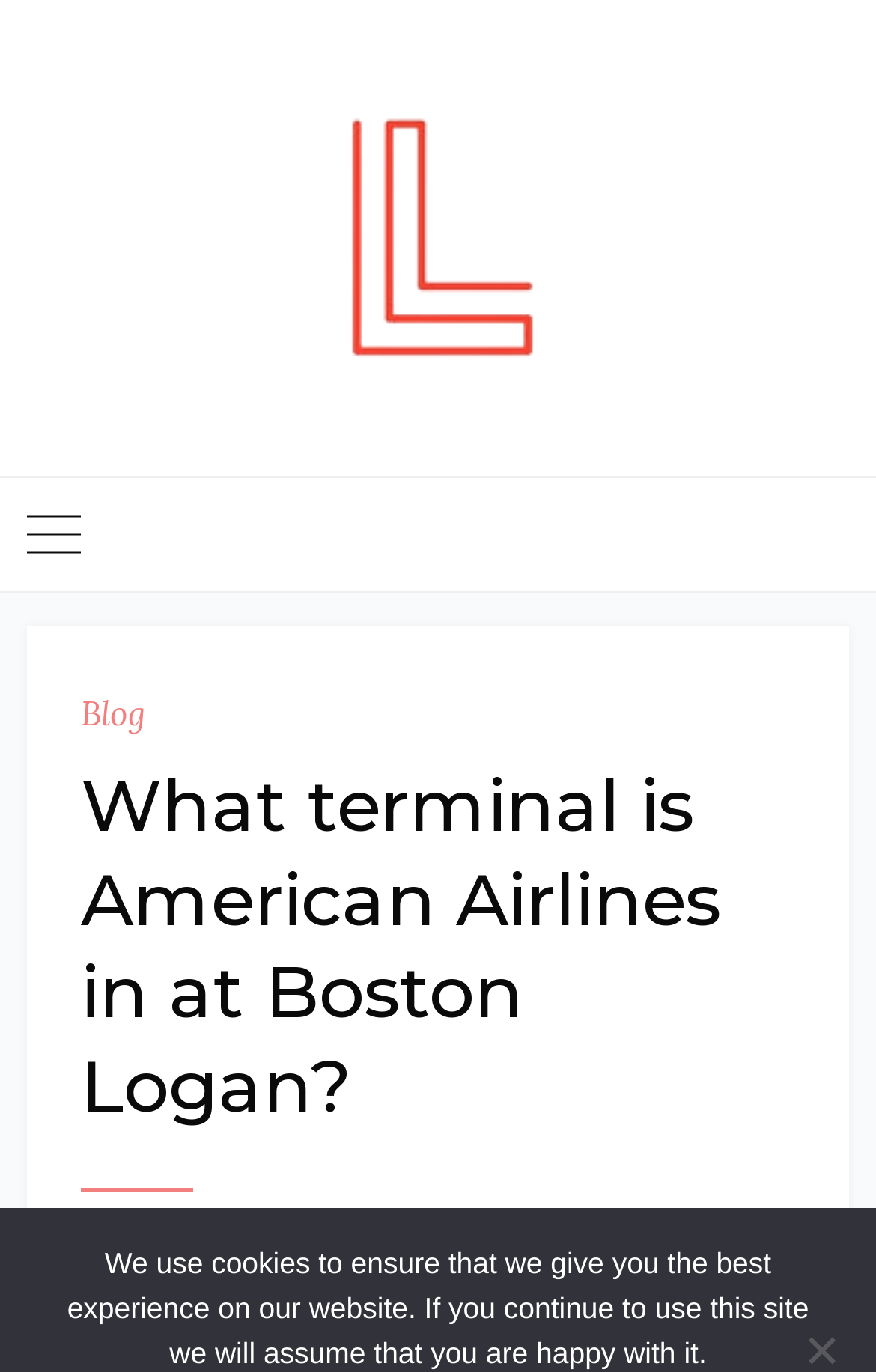Use a single word or phrase to answer the question:
Is there a cookie policy?

Yes